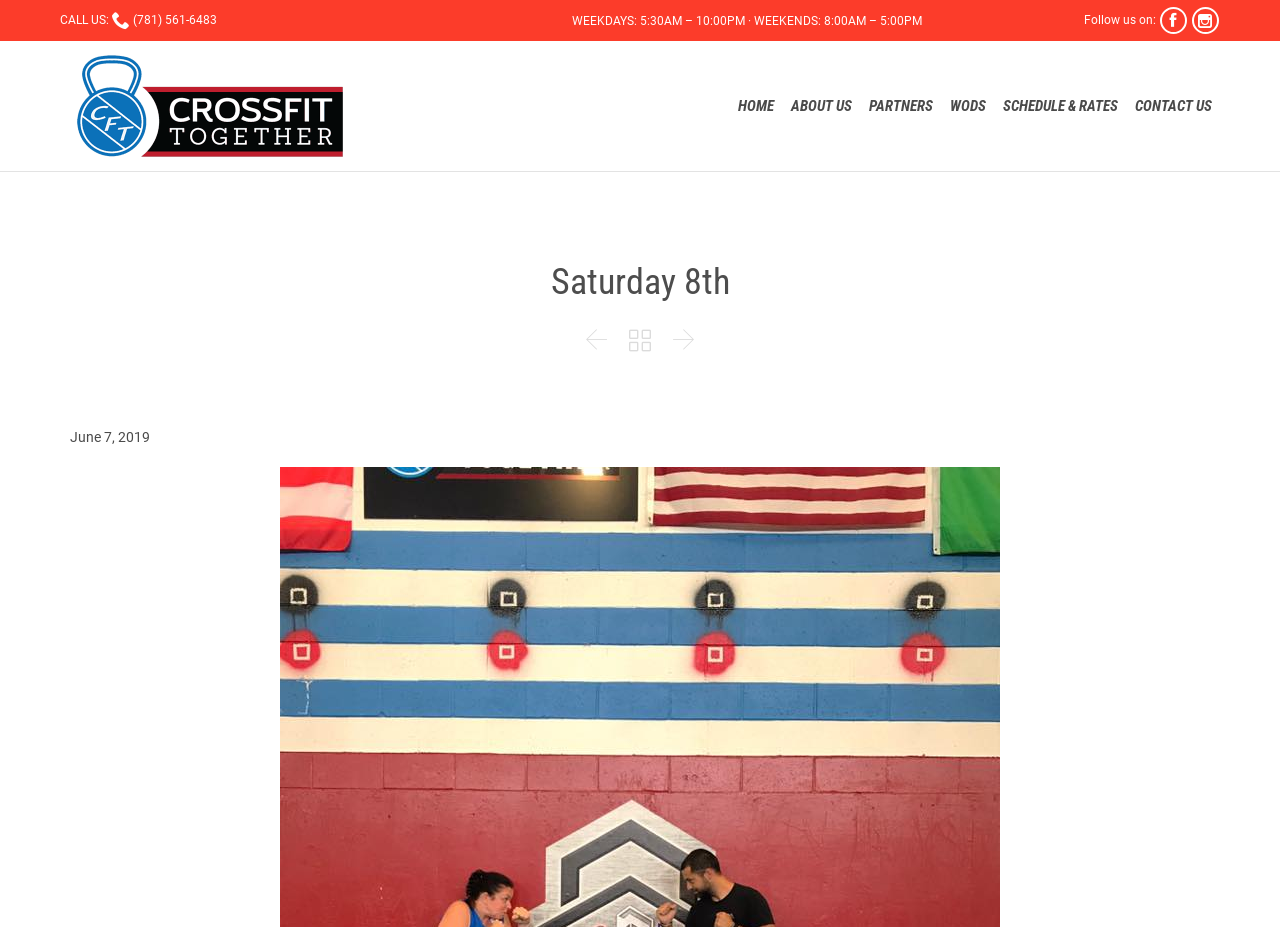Please locate the clickable area by providing the bounding box coordinates to follow this instruction: "Call the phone number".

[0.102, 0.014, 0.17, 0.029]